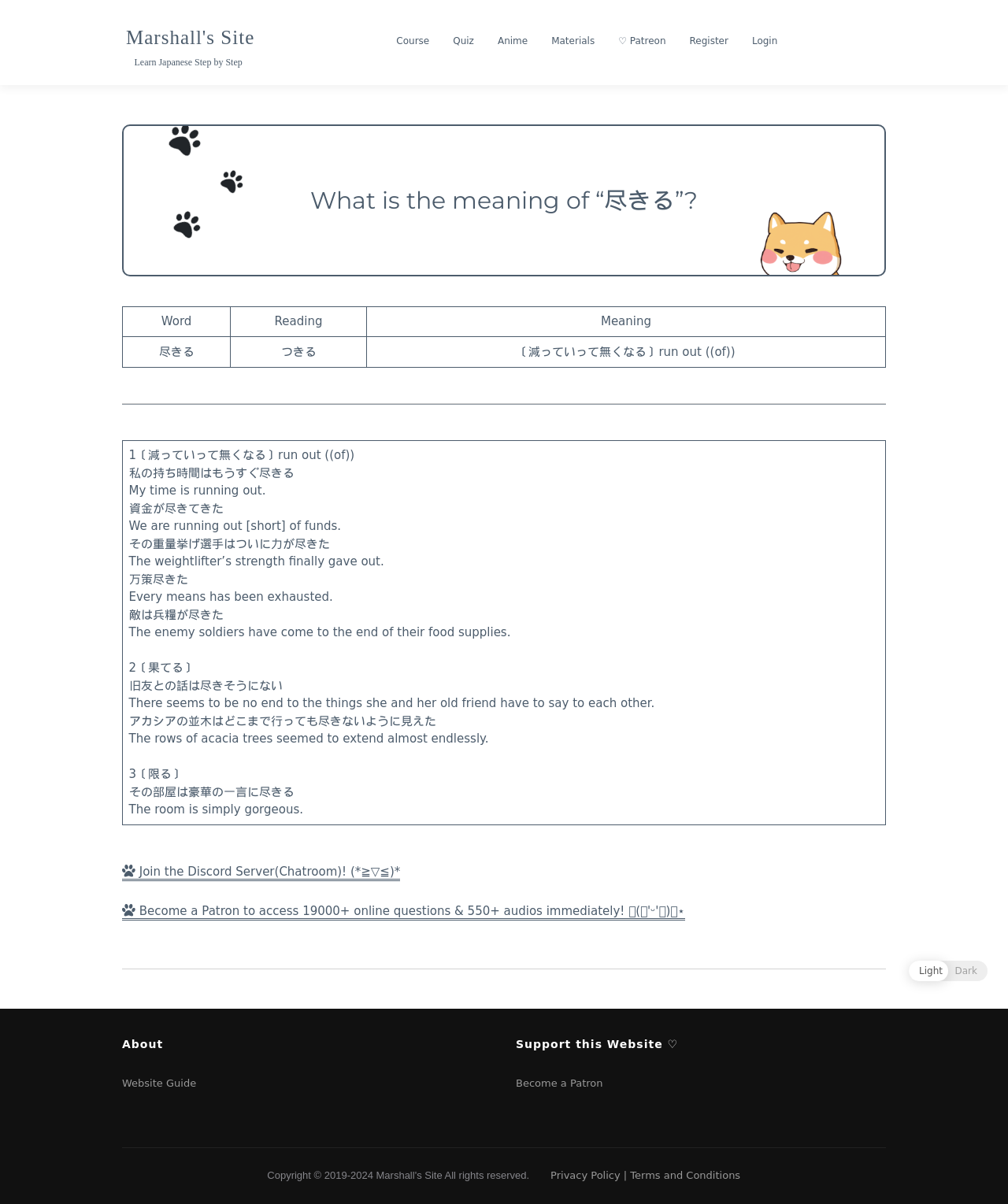Summarize the webpage comprehensively, mentioning all visible components.

This webpage is about the meaning of the Japanese word "尽きる" (tsukiru) and its various uses. At the top, there is a navigation bar with links to "Course", "Quiz", "Anime", "Materials", "♡ Patreon", "Register", and "Login". Below the navigation bar, there is a main section with an article about the word "尽きる".

The article starts with a heading "What is the meaning of “尽きる”?" followed by a table with three columns: "Word", "Reading", and "Meaning". The table has two rows, with the first row containing the word "尽きる" and its reading and meaning. Below the table, there is a separator line, and then a section with multiple paragraphs of text explaining the different uses of the word "尽きる", including examples and their English translations.

To the right of the article, there are two links: "Join the Discord Server(Chatroom)!" and "Become a Patron to access 19000+ online questions & 550+ audios immediately!". Below these links, there are two headings: "About" and "Support this Website ♡". Under the "About" heading, there is a link to "Website Guide", and under the "Support this Website ♡" heading, there is a link to "Become a Patron".

At the bottom of the page, there is a footer section with a layout table containing links to "Privacy Policy" and "Terms and Conditions", separated by a vertical line. There are also two static text elements with the text "Light" and "Dark", which may be related to a theme or mode switcher.